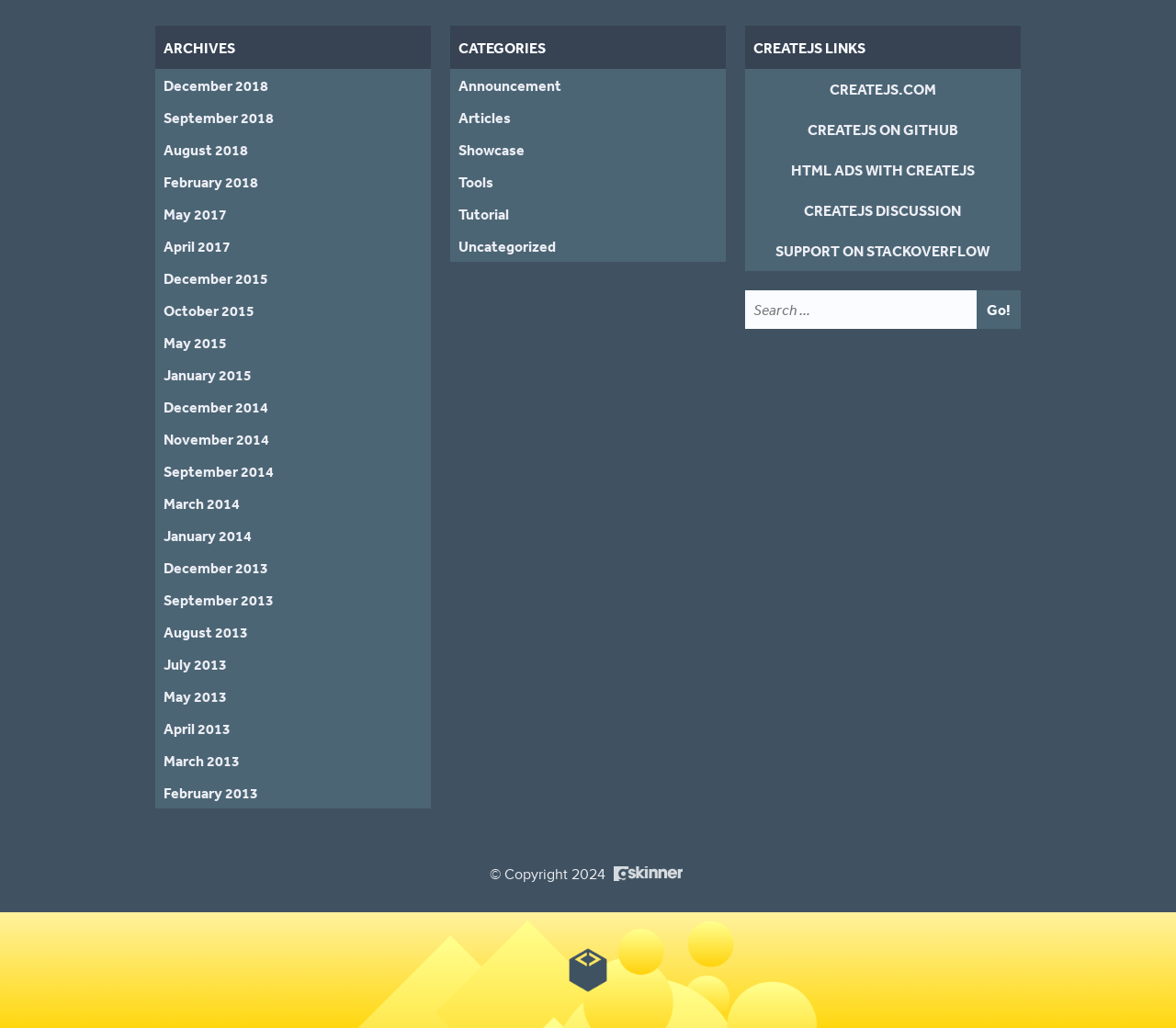Identify the bounding box coordinates of the area you need to click to perform the following instruction: "Search for tutorials".

[0.386, 0.196, 0.614, 0.22]